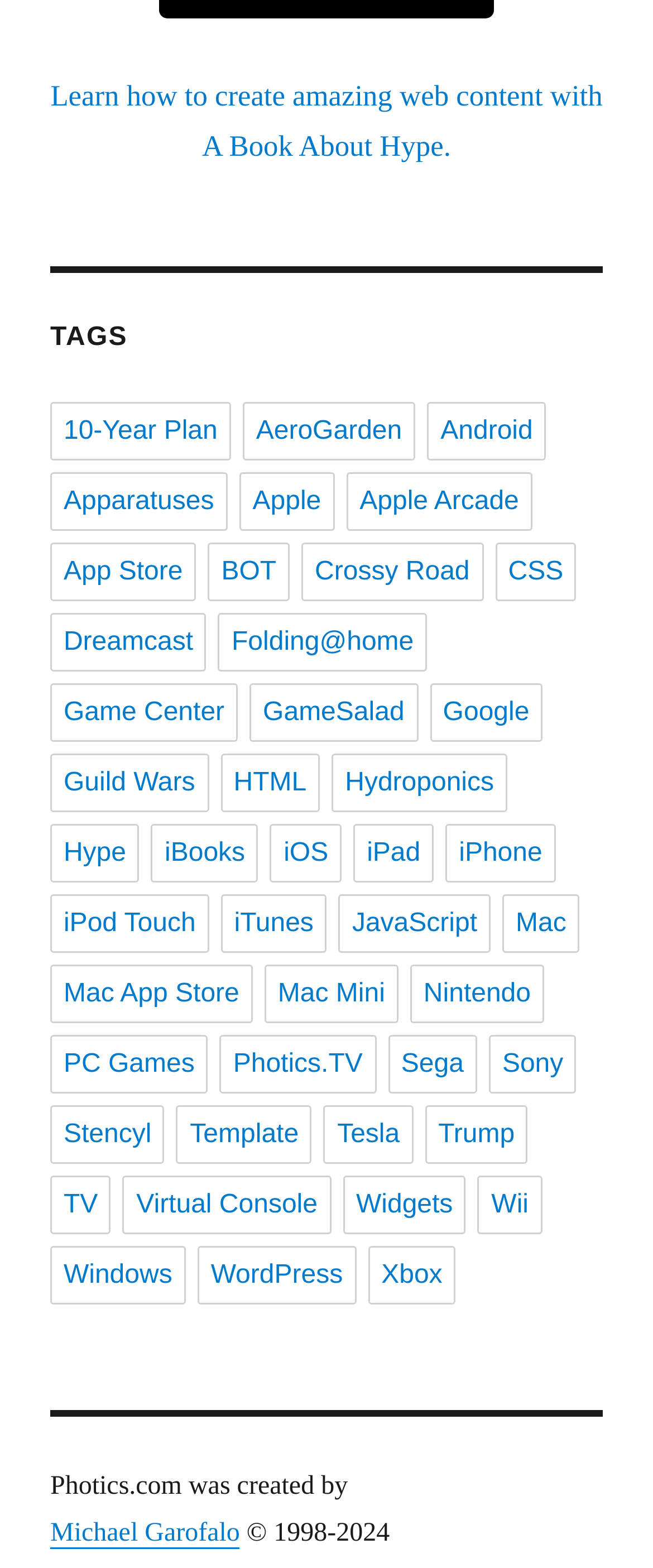What is the name of the creator of Photics.com?
Using the visual information, reply with a single word or short phrase.

Michael Garofalo